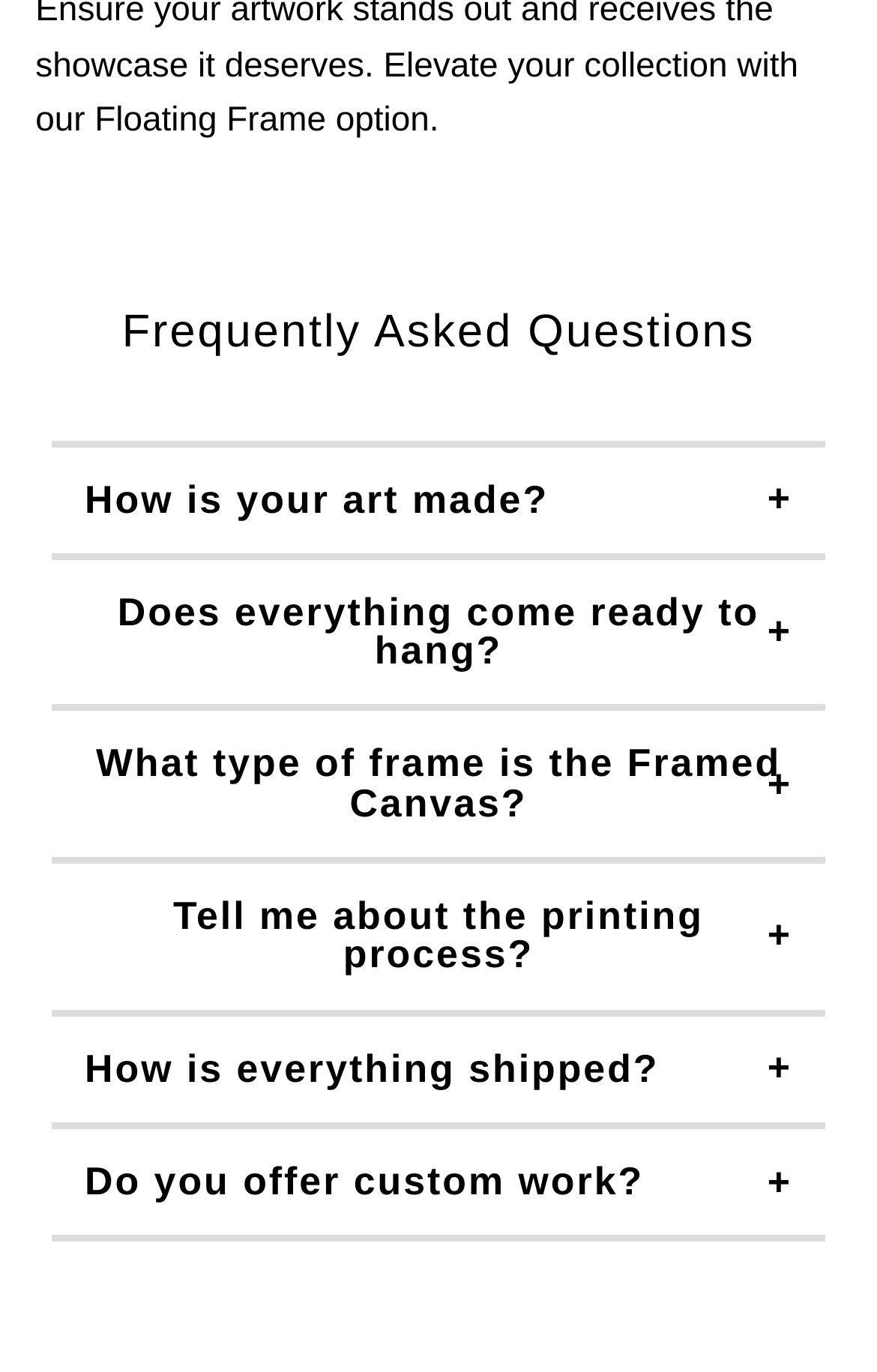Find the bounding box coordinates for the HTML element described in this sentence: "How is your art made?". Provide the coordinates as four float numbers between 0 and 1, in the format [left, top, right, bottom].

[0.058, 0.321, 0.942, 0.408]